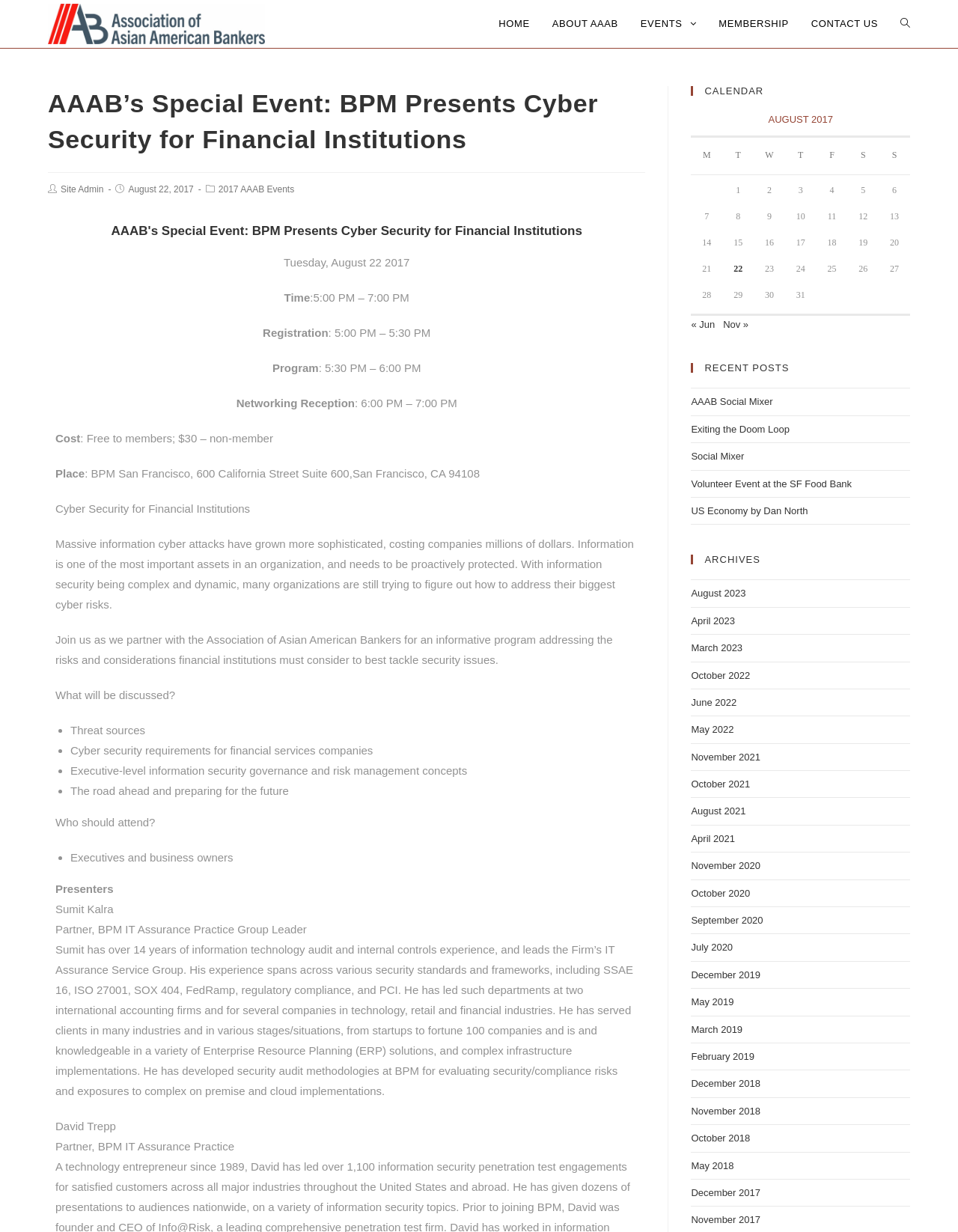Determine the bounding box for the described UI element: "US Economy by Dan North".

[0.721, 0.41, 0.843, 0.419]